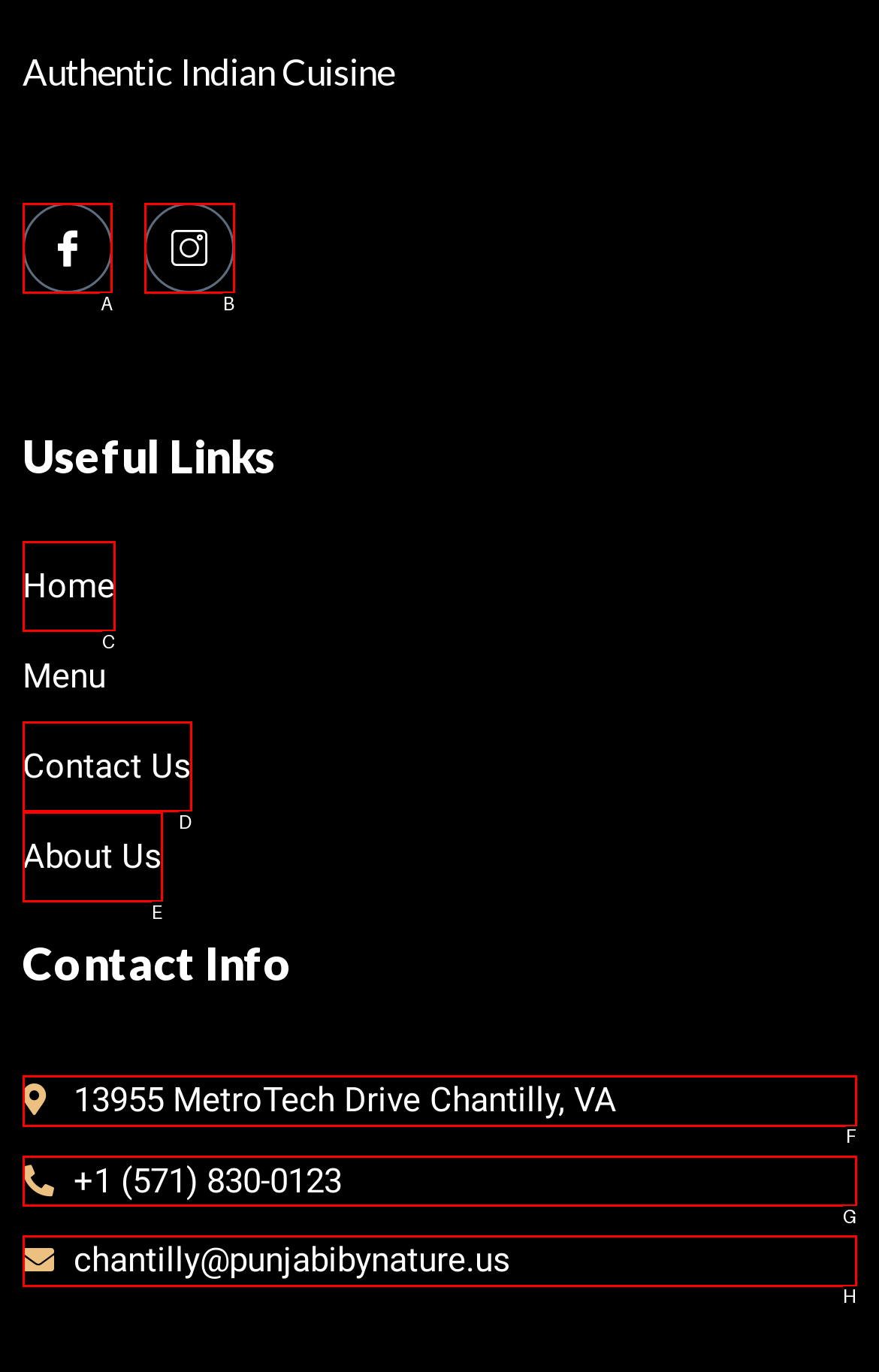Given the task: View Facebook page, tell me which HTML element to click on.
Answer with the letter of the correct option from the given choices.

A